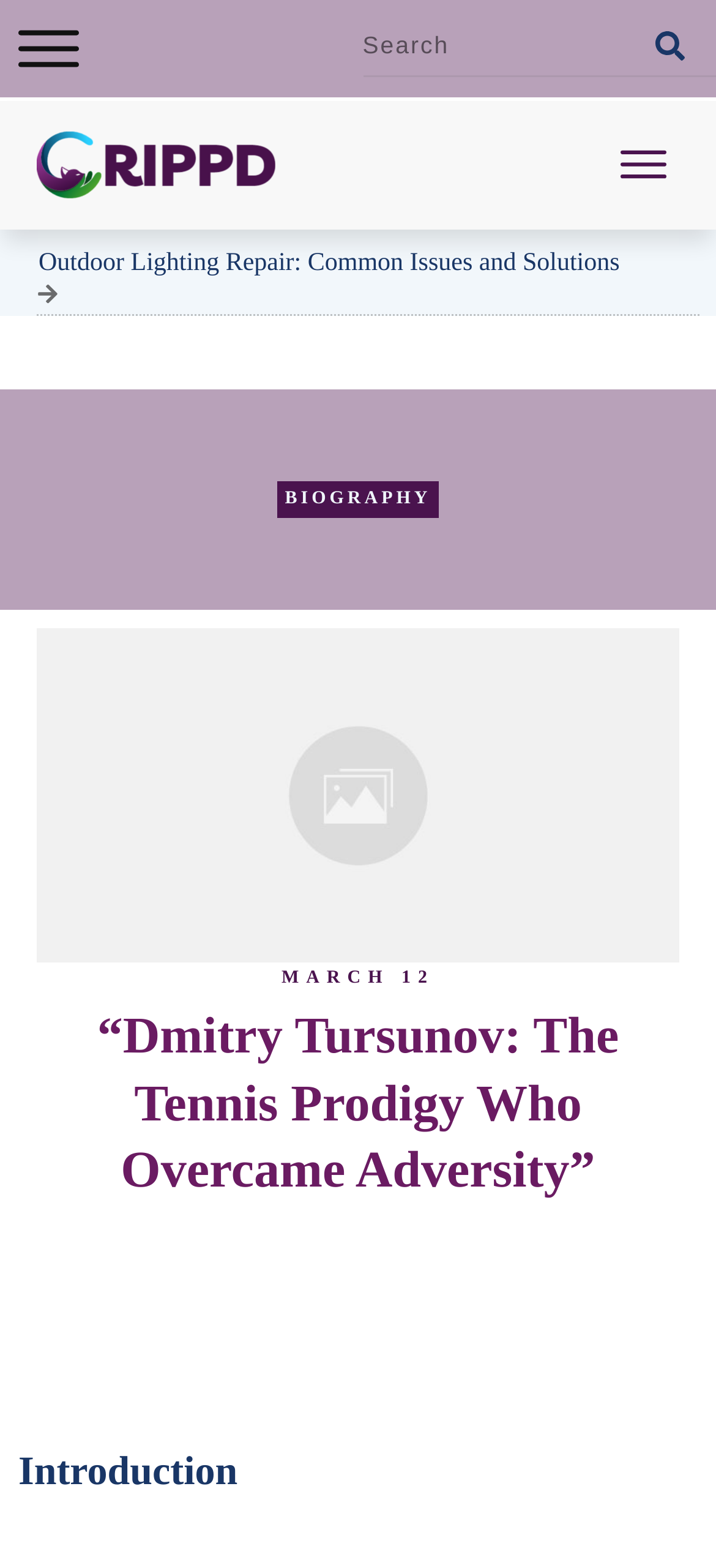Use a single word or phrase to answer the question:
How many links are on this webpage?

5